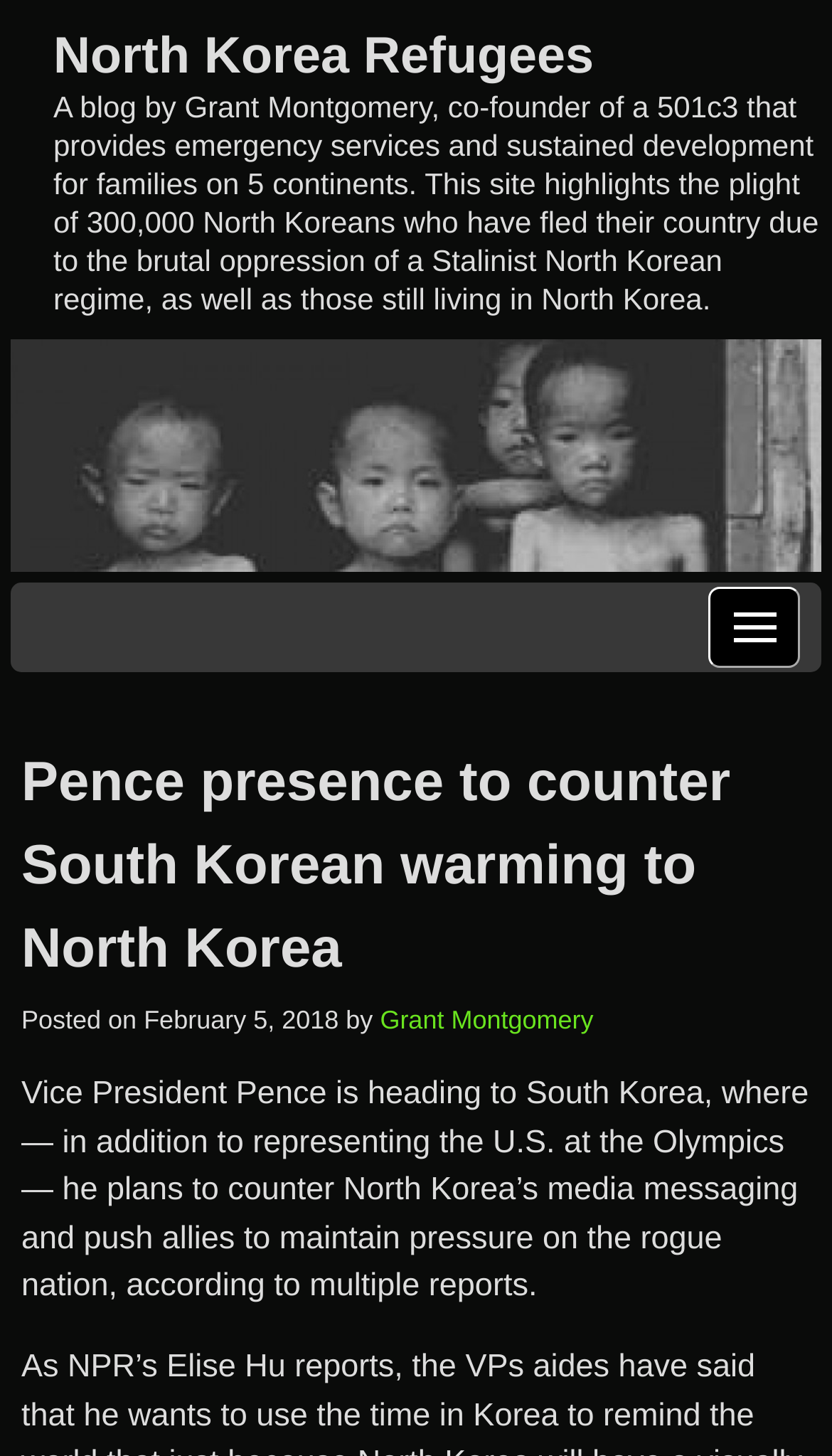What is the date of the blog post?
Ensure your answer is thorough and detailed.

The date of the blog post is mentioned in the static text 'February 5, 2018' which is part of the posting information section.